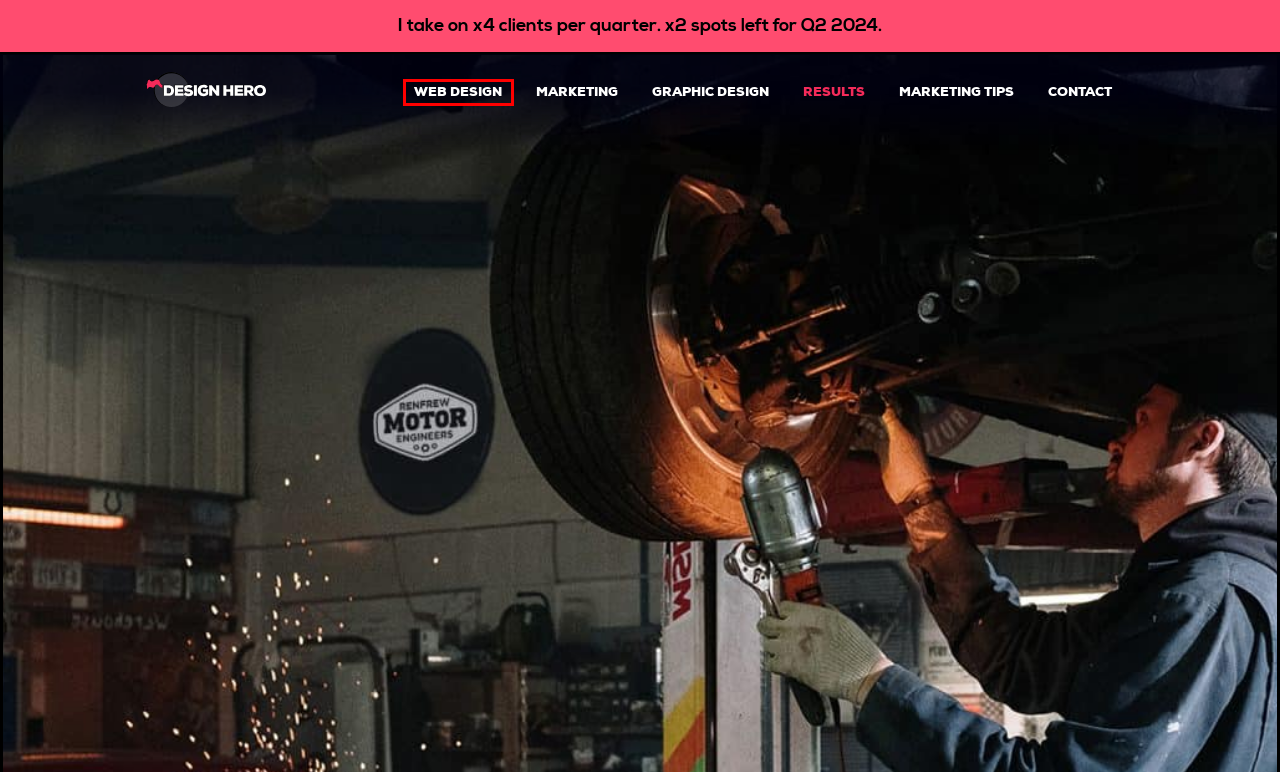Examine the screenshot of a webpage with a red bounding box around a specific UI element. Identify which webpage description best matches the new webpage that appears after clicking the element in the red bounding box. Here are the candidates:
A. 💡 Super Quick Business Marketing Tips | Design Hero
B. 📢 Branding & Marketing Services | Design Hero
C. Contact Design Hero For A Free Quote | Design Hero
D. Digital Marketing For Automotive Businesses | Design Hero
E. Join The Best UK Graphic Designers | Design Hero
F. Professional Web Design And Development Agency | Design Hero
G. Marketing Case Studies From Local Business Heros | Design Hero
H. ⚡The Superpowered Startup Marketing Agency | Design Hero

F